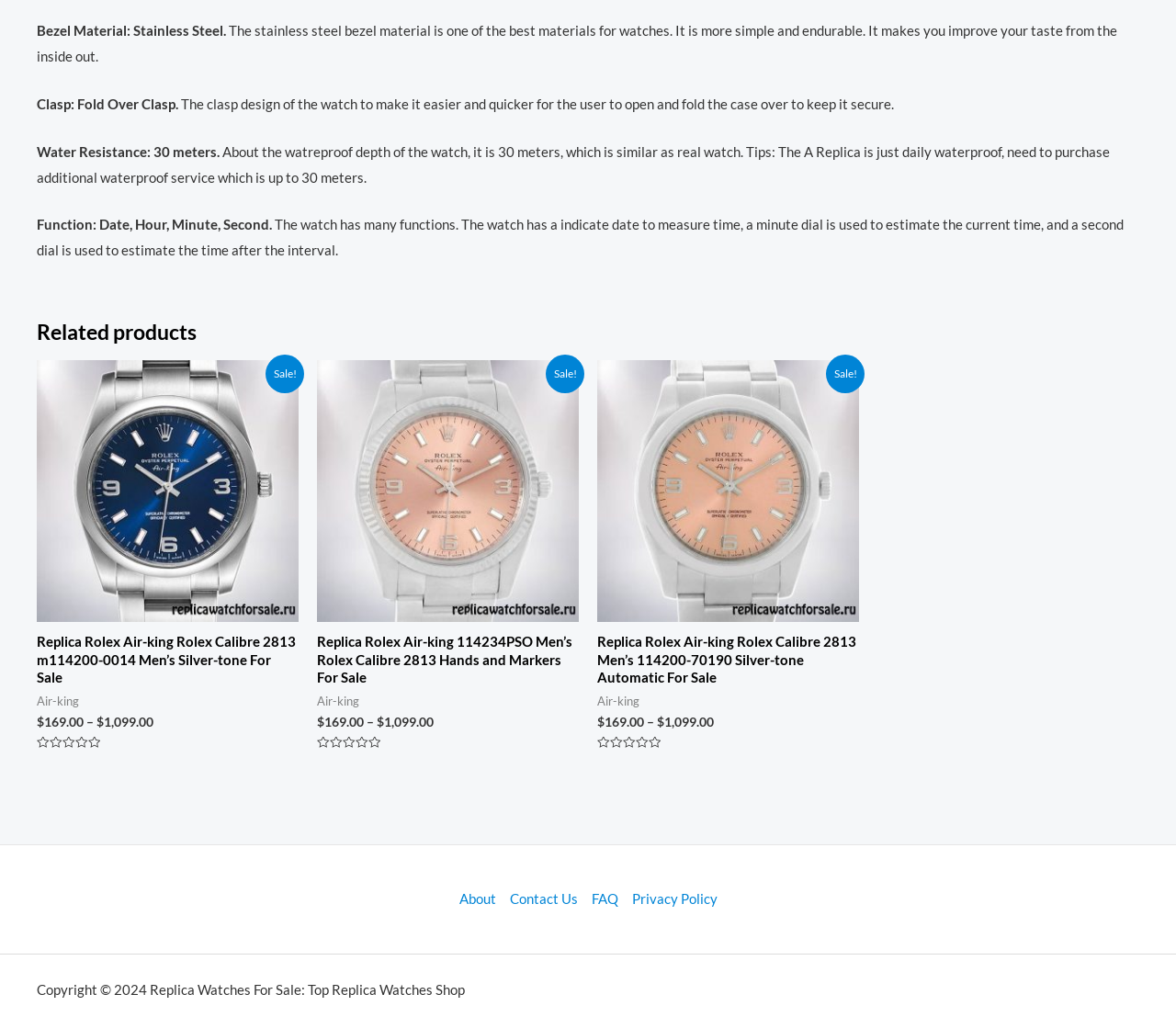Determine the bounding box coordinates of the UI element described by: "Privacy Policy".

[0.531, 0.875, 0.61, 0.892]